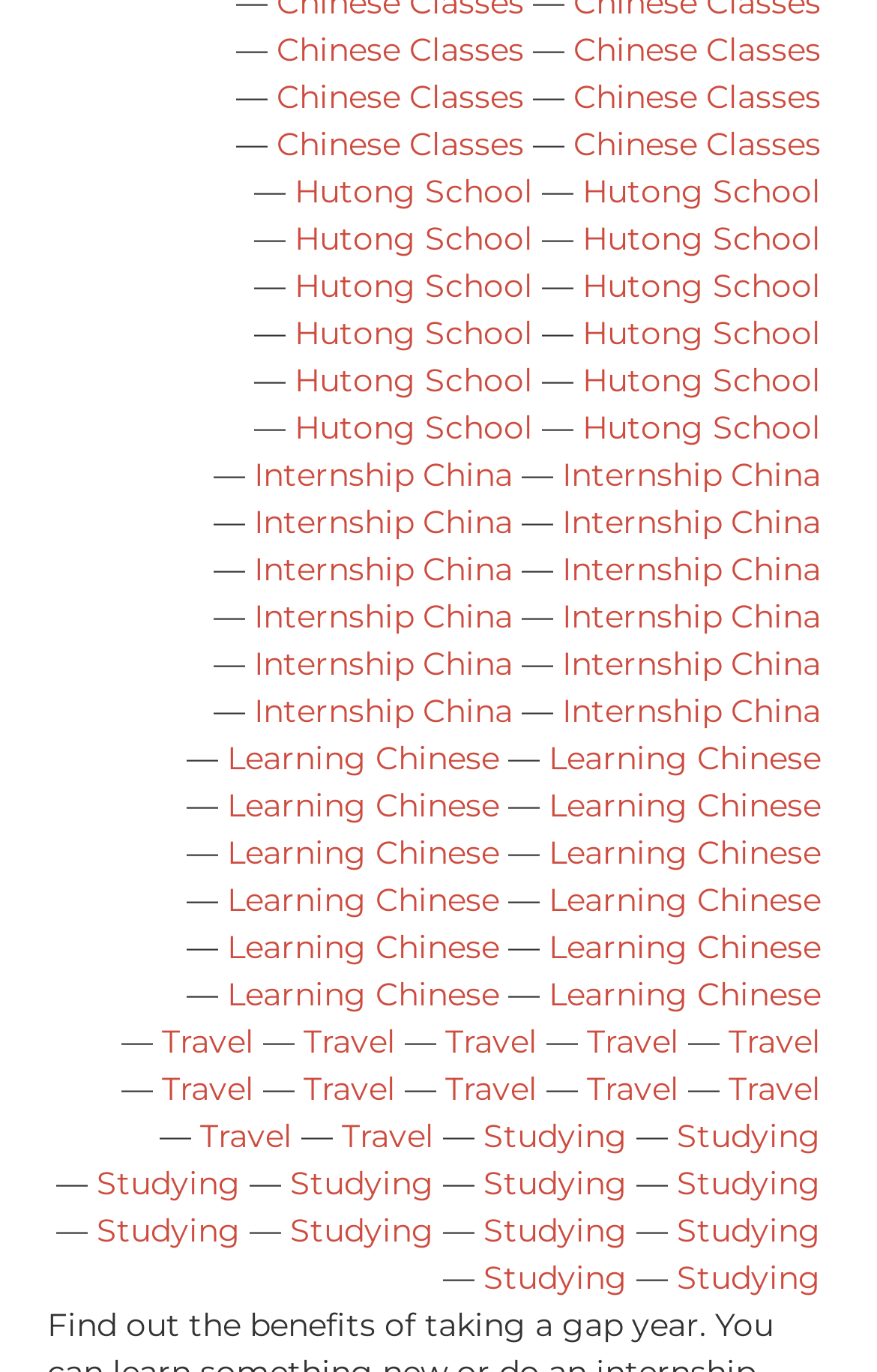What is the text of the last link?
Using the image as a reference, give a one-word or short phrase answer.

Learning Chinese